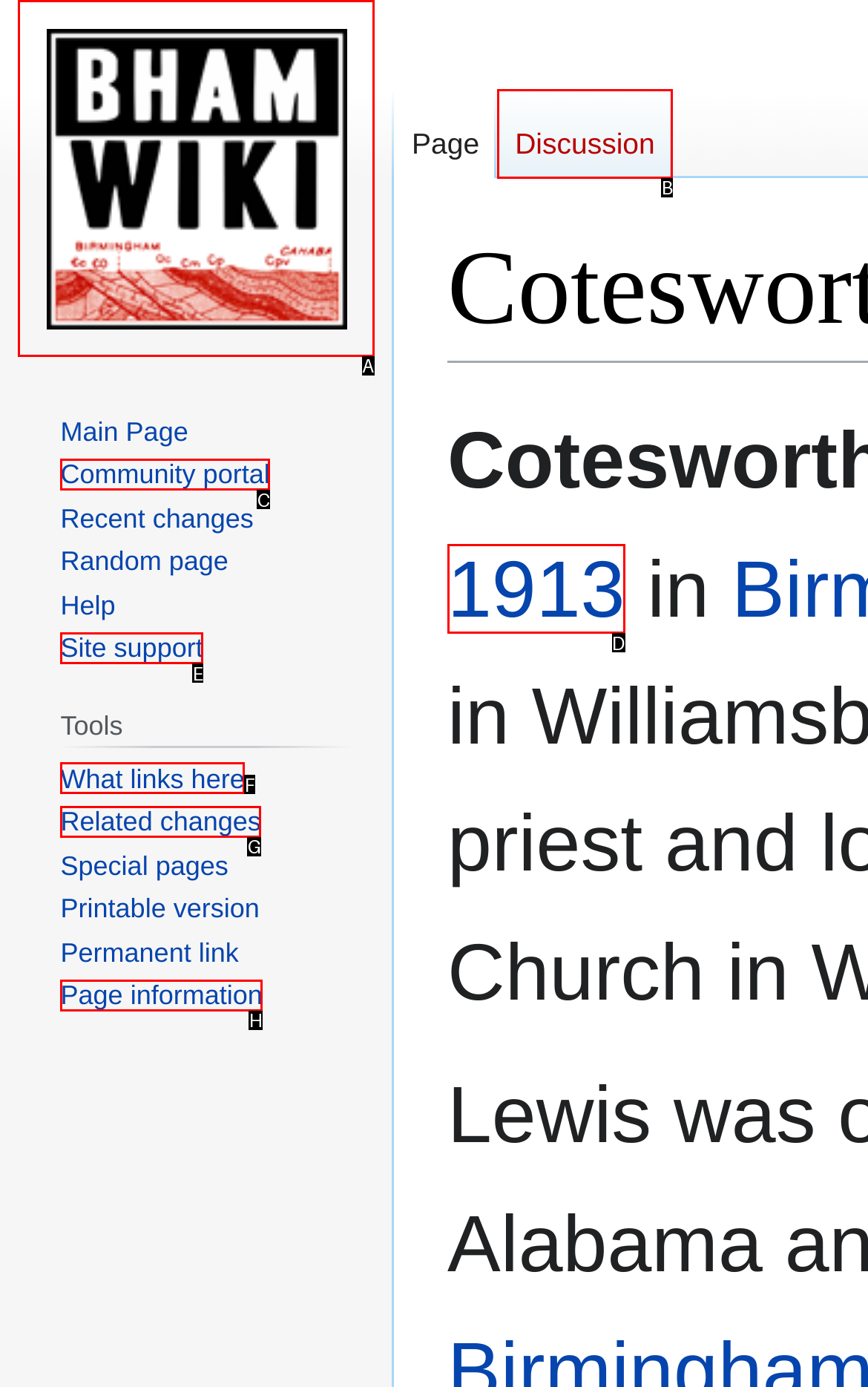Based on the given description: title="Visit the main page", identify the correct option and provide the corresponding letter from the given choices directly.

A